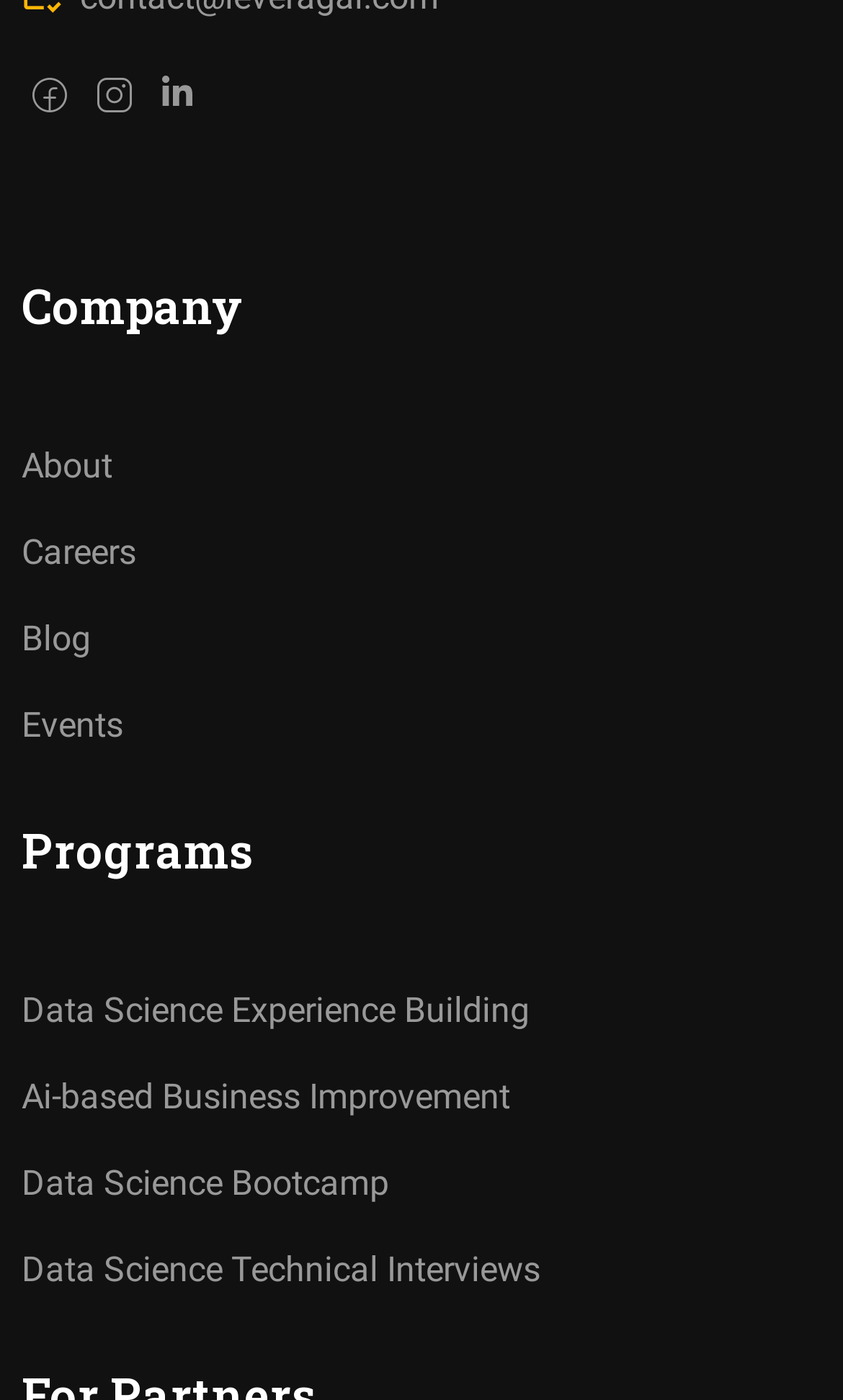What is the last link in the 'Programs' section?
Based on the image, answer the question with as much detail as possible.

I looked at the 'Programs' section of the webpage and found the last link, which is 'Data Science Technical Interviews', so that is the last link in the 'Programs' section.